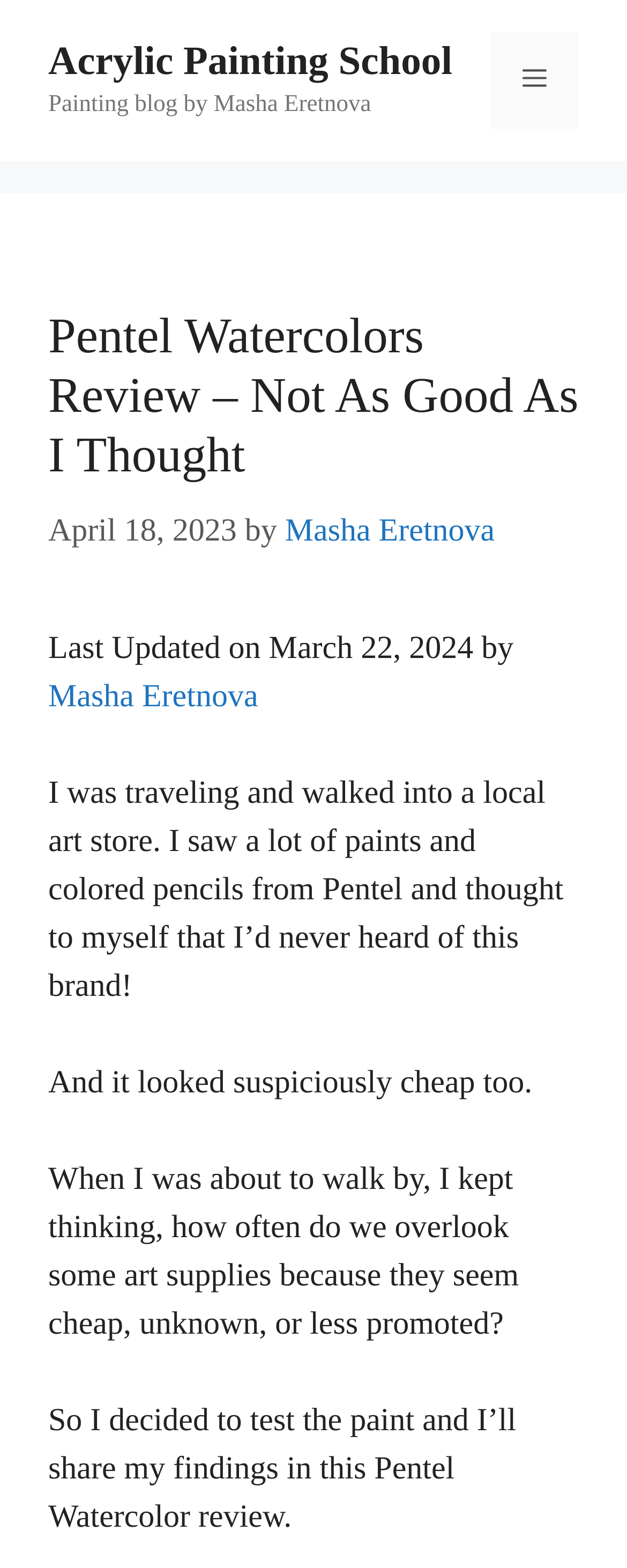Respond with a single word or phrase:
Why did the author decide to test the paint?

Because it seemed cheap and unknown